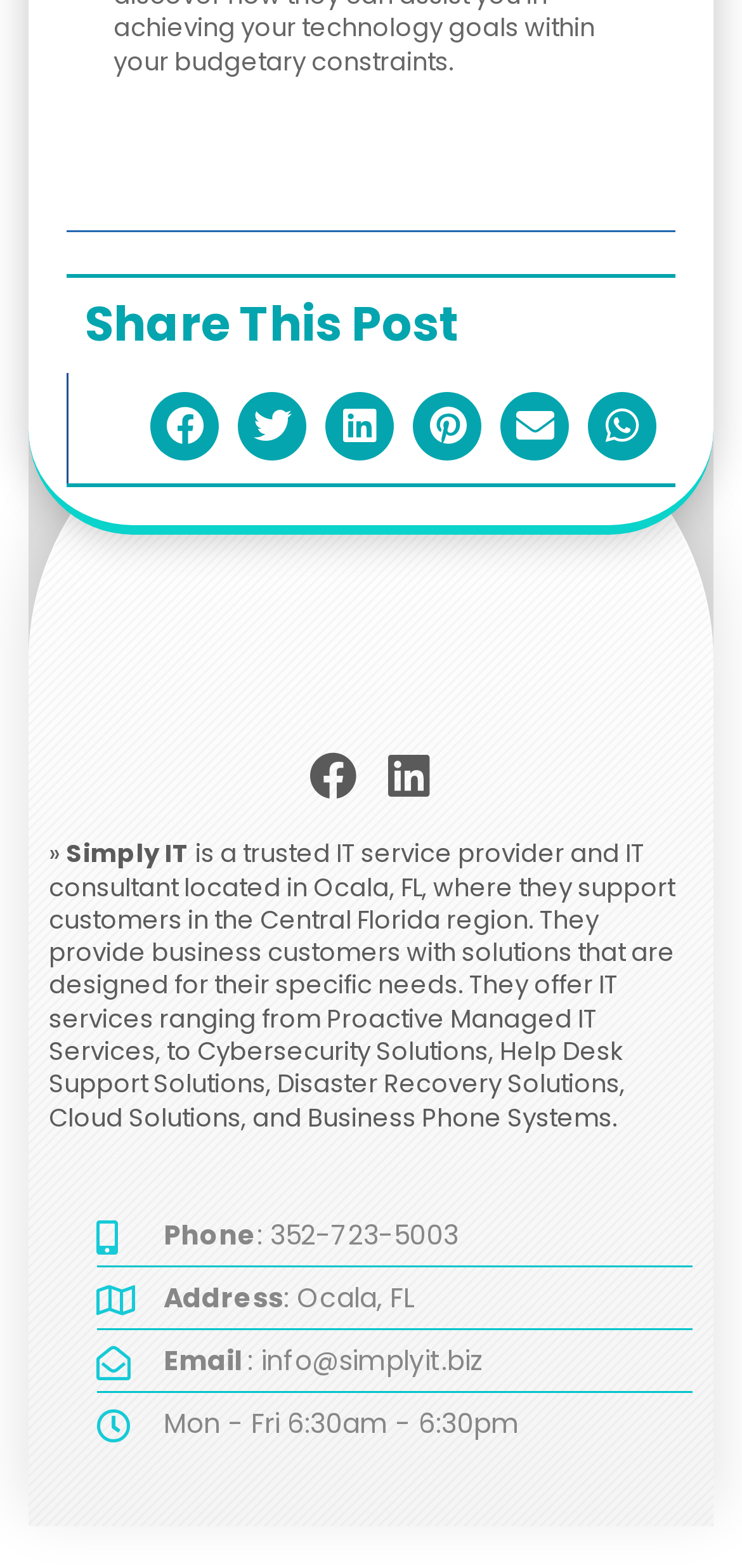Specify the bounding box coordinates of the area to click in order to execute this command: 'Visit Facebook page'. The coordinates should consist of four float numbers ranging from 0 to 1, and should be formatted as [left, top, right, bottom].

[0.417, 0.48, 0.481, 0.51]